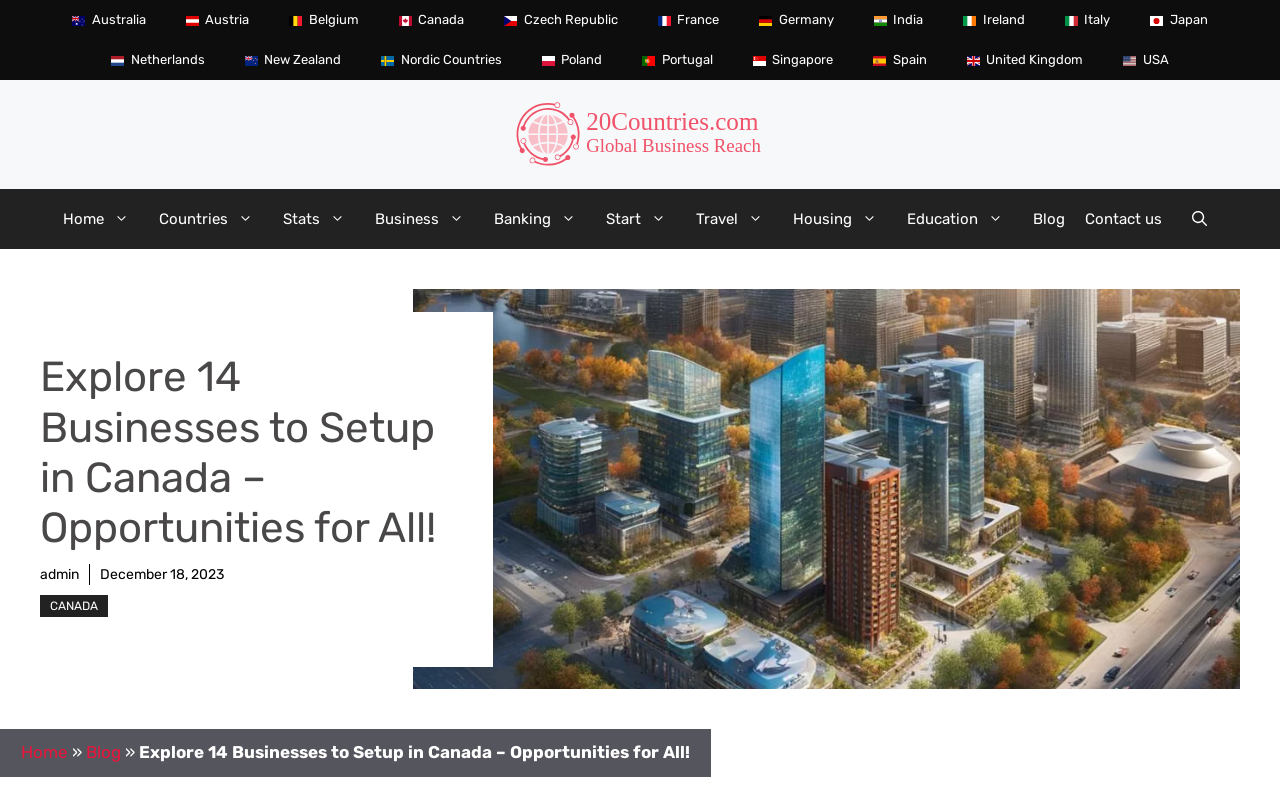Using the element description Czech Republic, predict the bounding box coordinates for the UI element. Provide the coordinates in (top-left x, top-left y, bottom-right x, bottom-right y) format with values ranging from 0 to 1.

[0.378, 0.0, 0.498, 0.051]